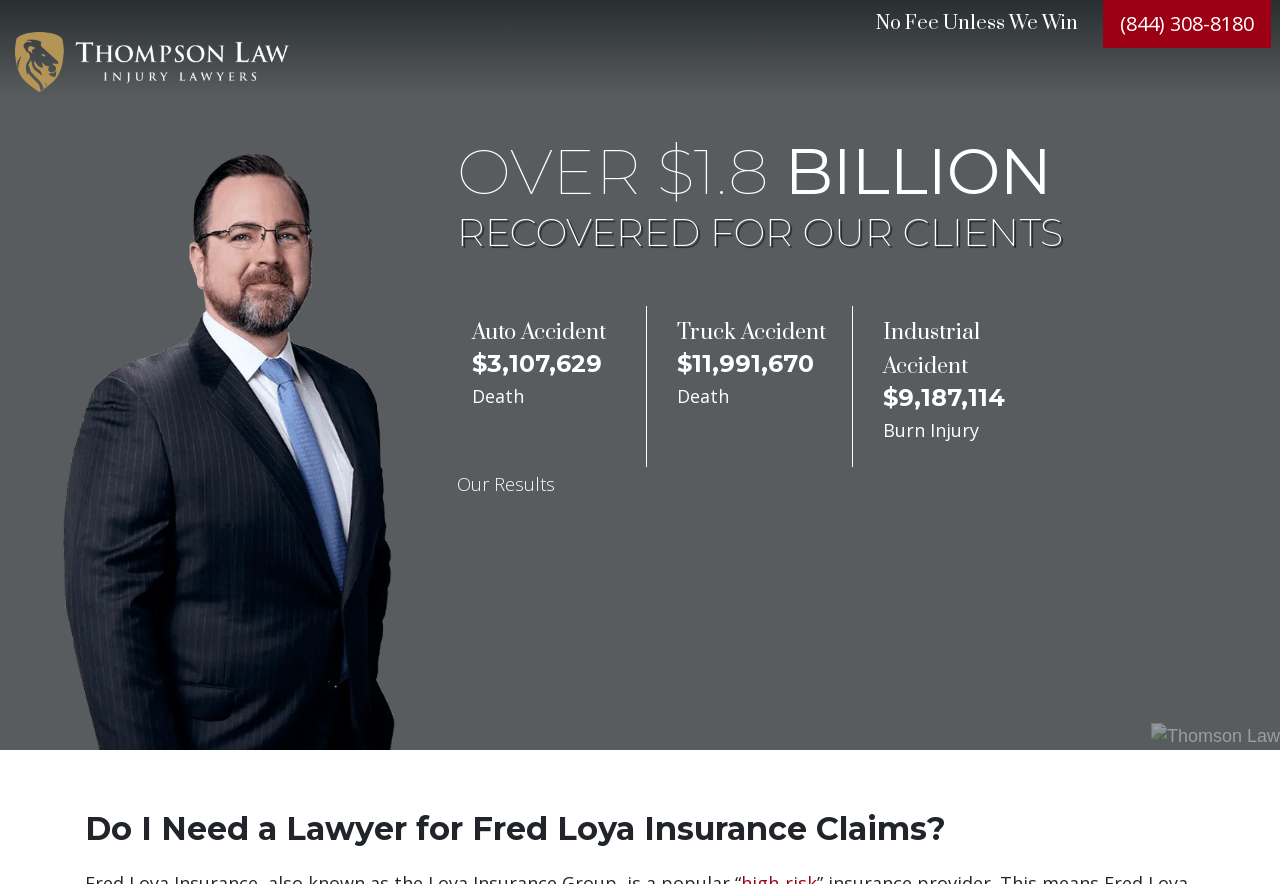Produce an extensive caption that describes everything on the webpage.

The webpage appears to be a law firm's website, specifically Thompson Law, with a focus on handling Fred Loya insurance claims. At the top left, there is a link to the law firm's name, accompanied by a small image of the firm's logo. 

Below the logo, a prominent banner displays the text "No Fee Unless We Win" in a bold font, with a phone number "(844) 308-8180" to the right. 

On the left side of the page, there is a large image of Ryan Thompson, likely the founder or a prominent lawyer of the firm. 

To the right of the image, there are several sections showcasing the firm's achievements. The first section displays a large amount of money, "OVER $1.8 BILLION", with a heading "RECOVERED FOR OUR CLIENTS" above it. 

Below this section, there are four columns of text, each with a heading displaying a significant amount of money, ranging from "$3,107,629" to "$11,991,670". The columns are labeled "Auto Accident", "Death", "Truck Accident", and "Industrial Accident", respectively, with an additional label "Burn Injury" below the last column. 

At the bottom left, there is a link to "Our Results", and at the bottom right, there is another image of the Thompson Law logo. 

Finally, at the very bottom of the page, there is a heading that asks "Do I Need a Lawyer for Fred Loya Insurance Claims?", which is likely the main topic of the webpage.